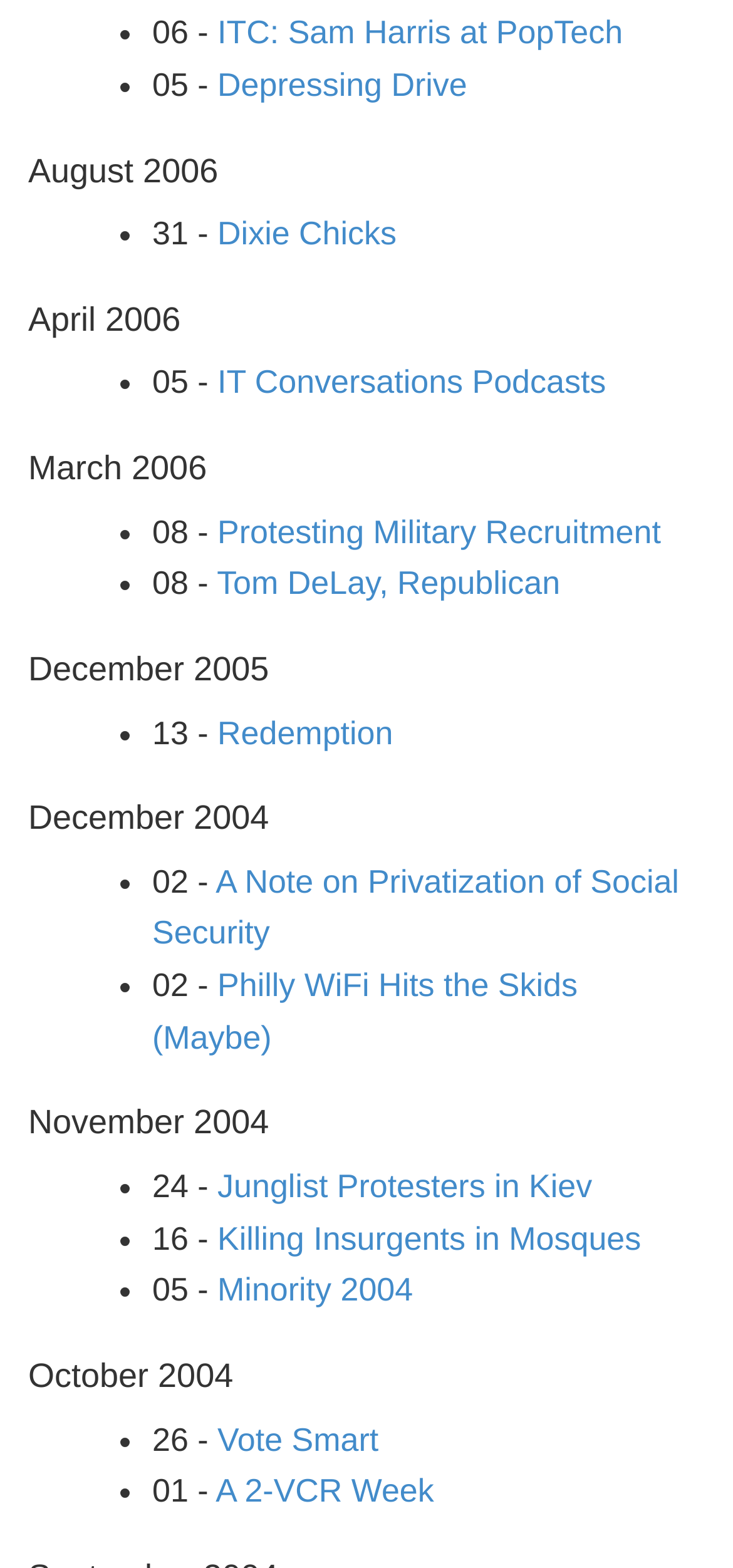Locate the bounding box coordinates of the clickable area to execute the instruction: "Read 'Protesting Military Recruitment'". Provide the coordinates as four float numbers between 0 and 1, represented as [left, top, right, bottom].

[0.297, 0.327, 0.902, 0.351]